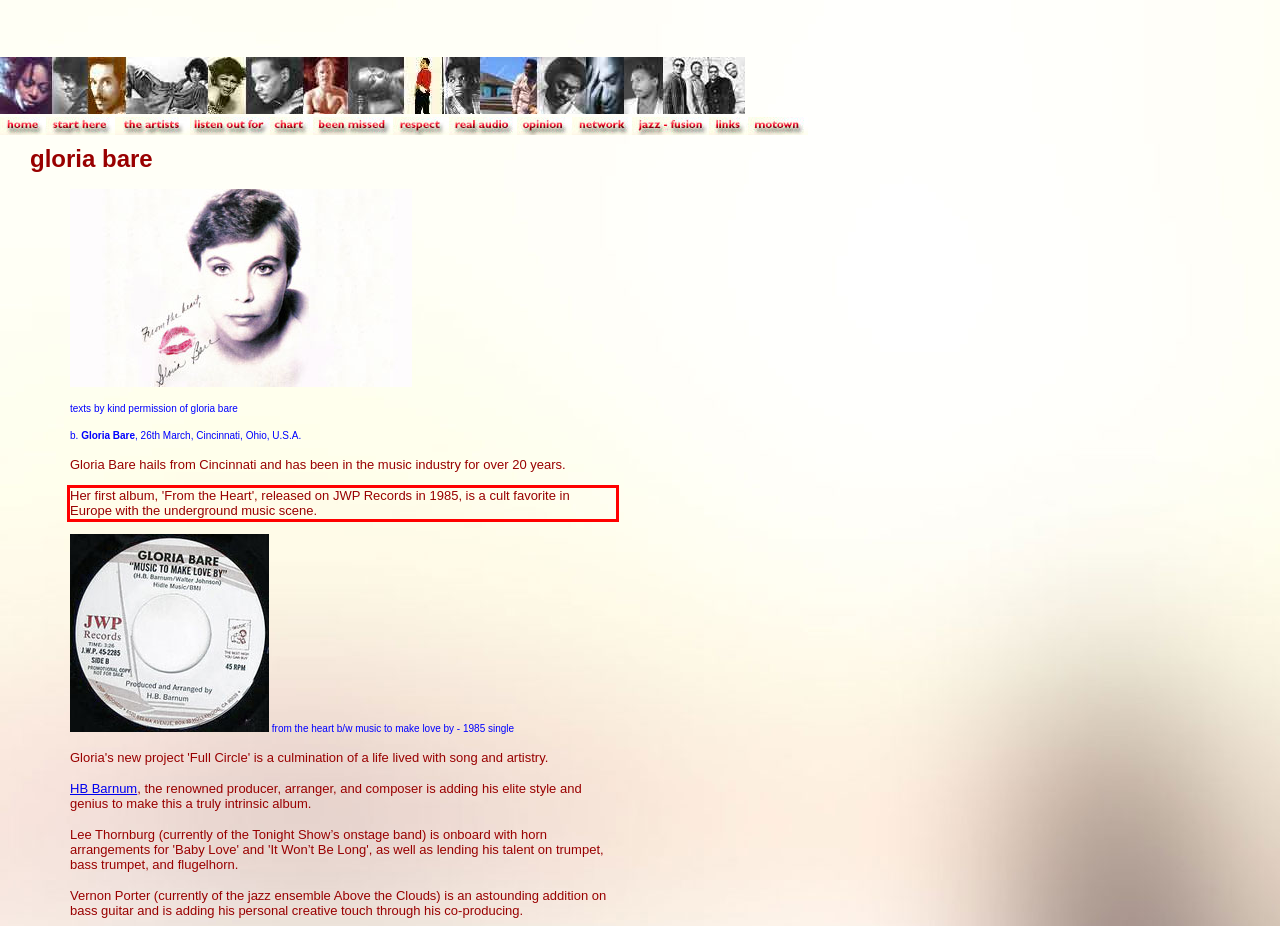Identify the red bounding box in the webpage screenshot and perform OCR to generate the text content enclosed.

Her first album, 'From the Heart', released on JWP Records in 1985, is a cult favorite in Europe with the underground music scene.